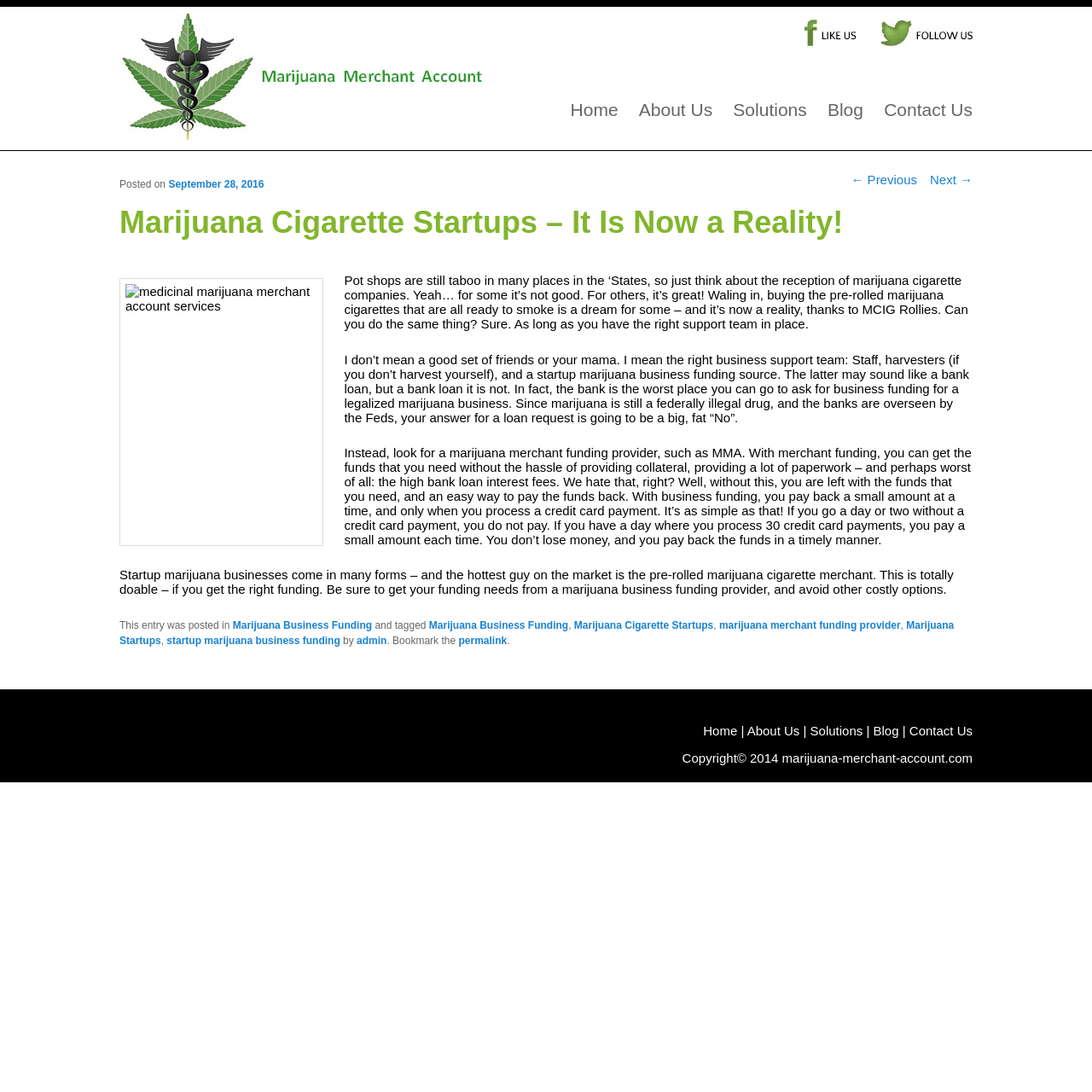Identify the bounding box coordinates of the section that should be clicked to achieve the task described: "Contact Us".

[0.802, 0.091, 0.898, 0.109]